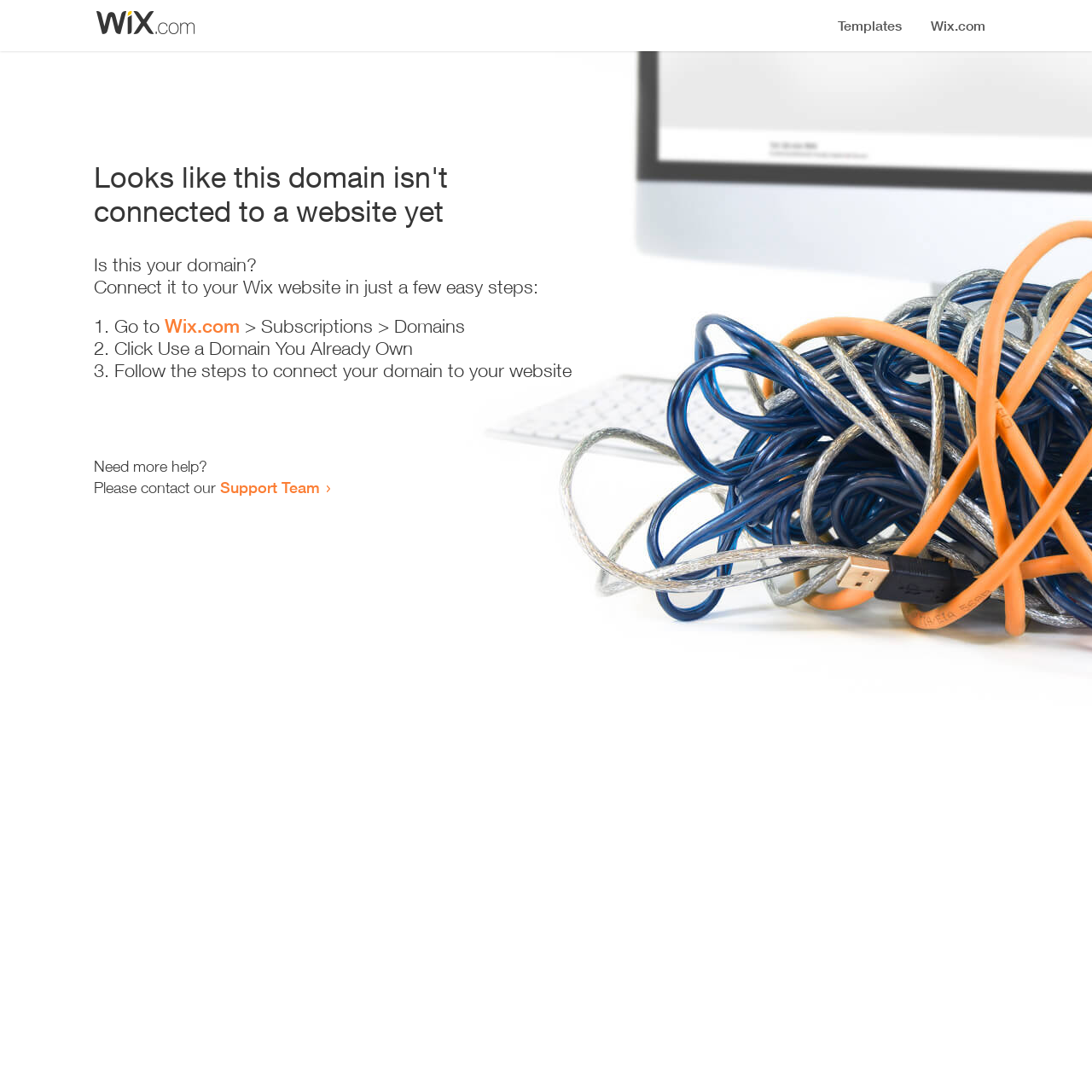Please answer the following question using a single word or phrase: Where can the user go to start connecting their domain?

Wix.com